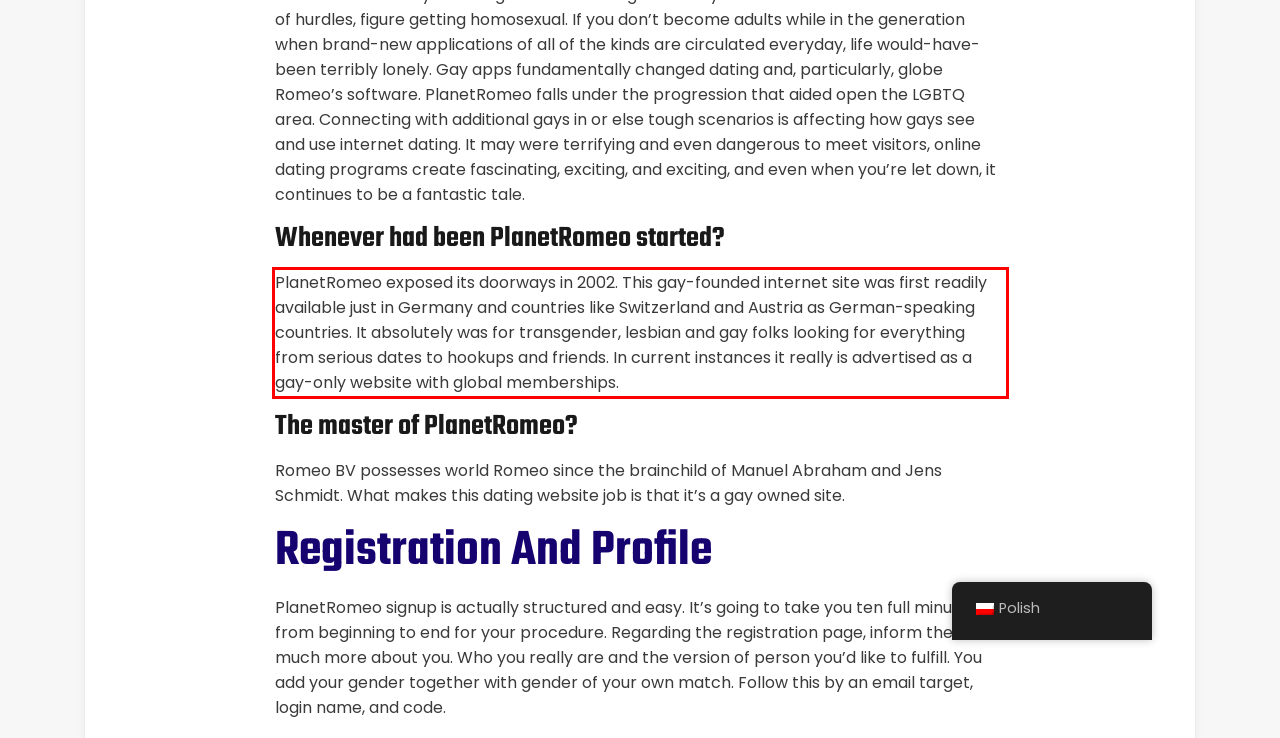From the given screenshot of a webpage, identify the red bounding box and extract the text content within it.

PlanetRomeo exposed its doorways in 2002. This gay-founded internet site was first readily available just in Germany and countries like Switzerland and Austria as German-speaking countries. It absolutely was for transgender, lesbian and gay folks looking for everything from serious dates to hookups and friends. In current instances it really is advertised as a gay-only website with global memberships.